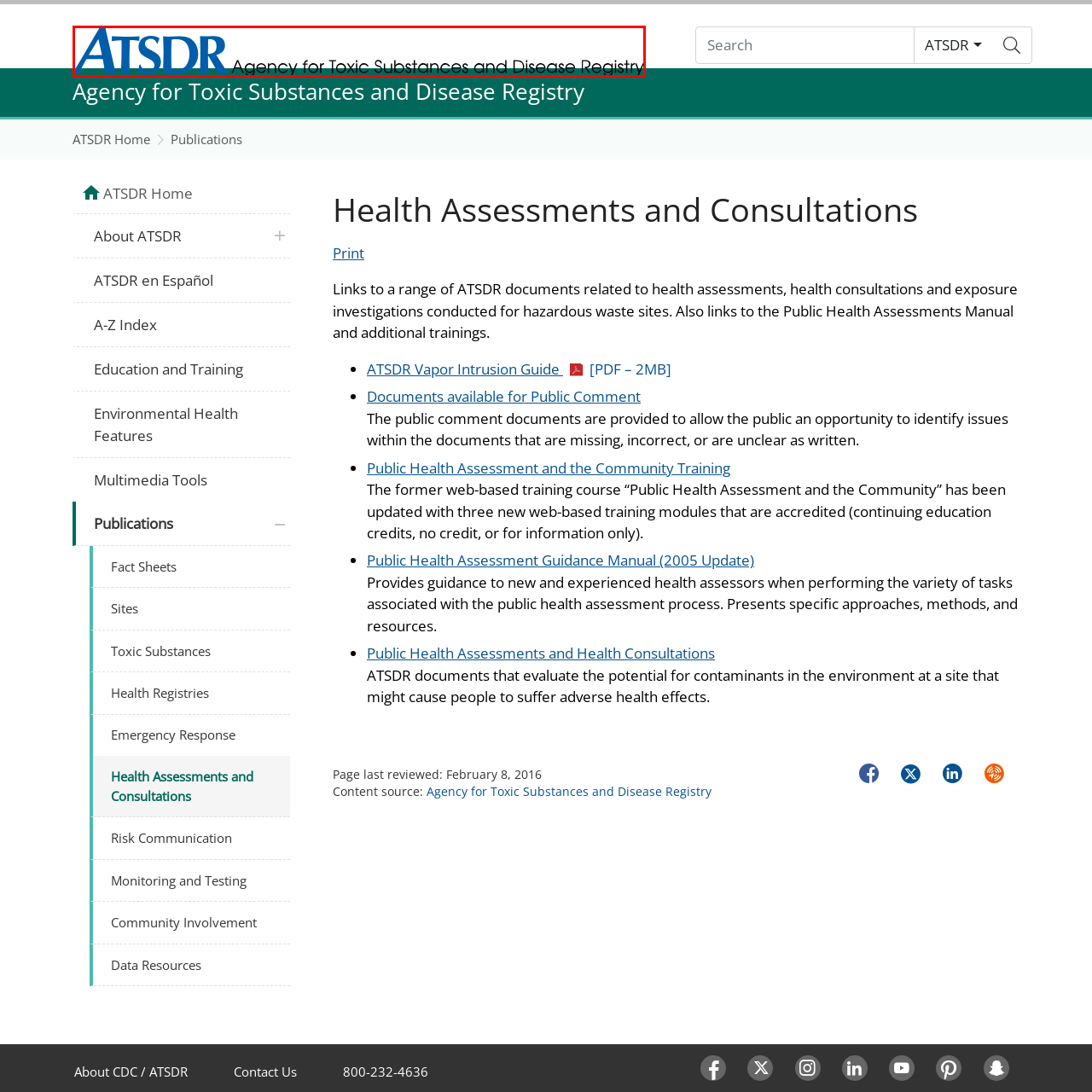Offer a detailed caption for the image that is surrounded by the red border.

The image features the logo of the Agency for Toxic Substances and Disease Registry (ATSDR). Prominently displayed is the acronym "ATSDR" in bold blue letters, followed by the full name of the agency written in a smaller, elegant font below. This logo is located in a header section and signifies the organization's focus on safeguarding public health by providing information and guidance related to hazardous substances and disease prevention. The overall design reflects the agency’s commitment to promoting health and safety in communities potentially affected by toxic substances.